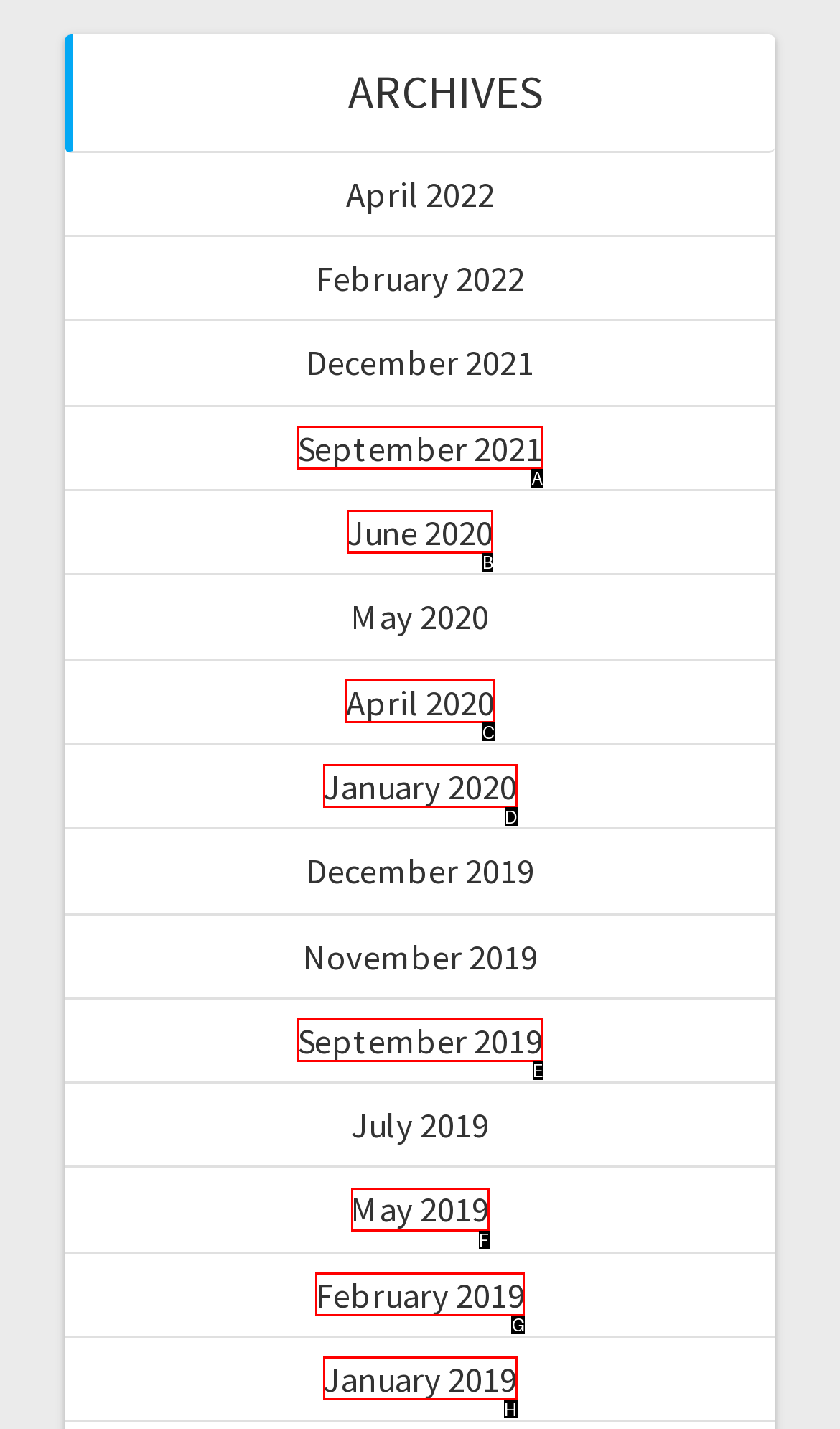To perform the task "check archives for June 2020", which UI element's letter should you select? Provide the letter directly.

B